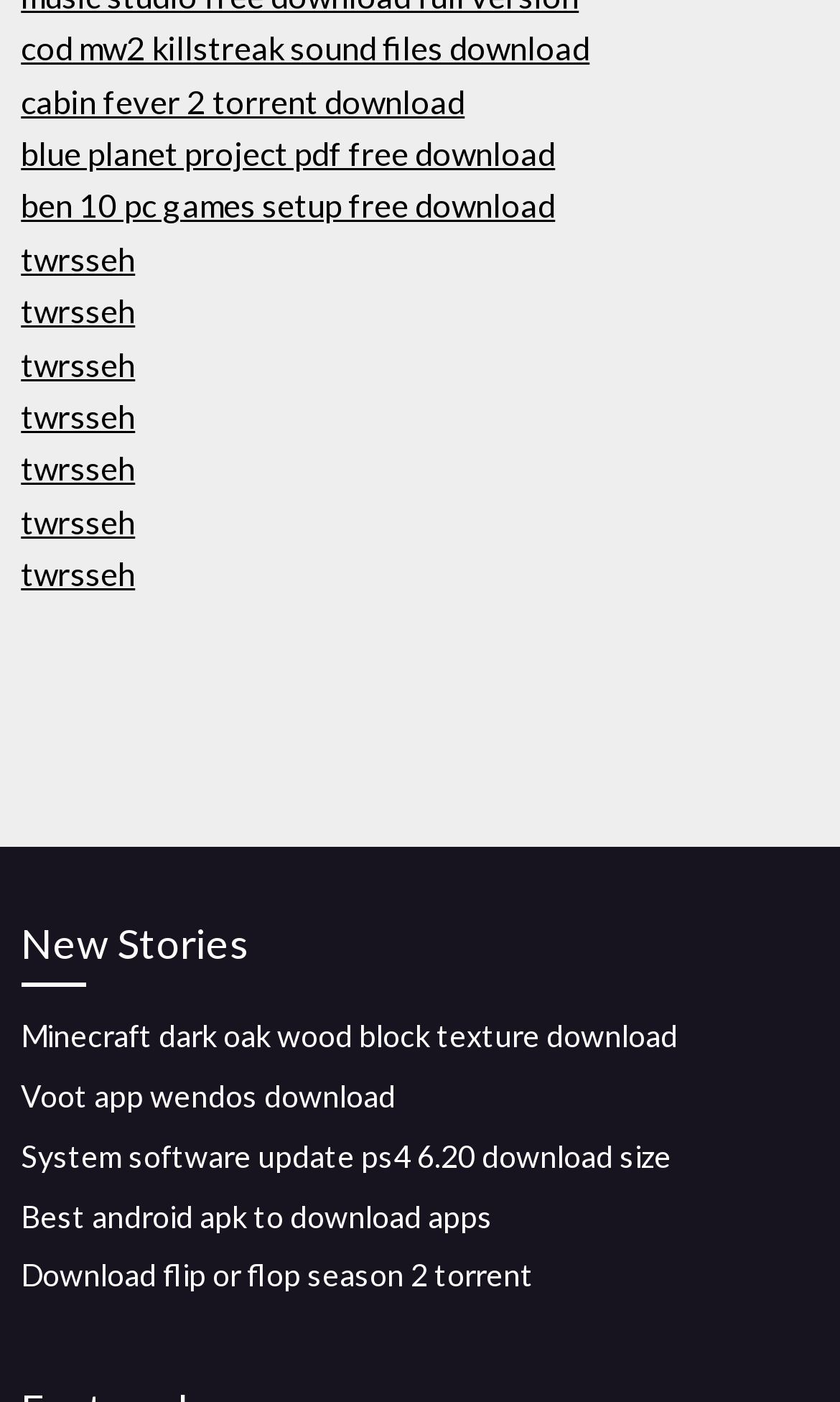Return the bounding box coordinates of the UI element that corresponds to this description: "cabin fever 2 torrent download". The coordinates must be given as four float numbers in the range of 0 and 1, [left, top, right, bottom].

[0.025, 0.058, 0.553, 0.085]